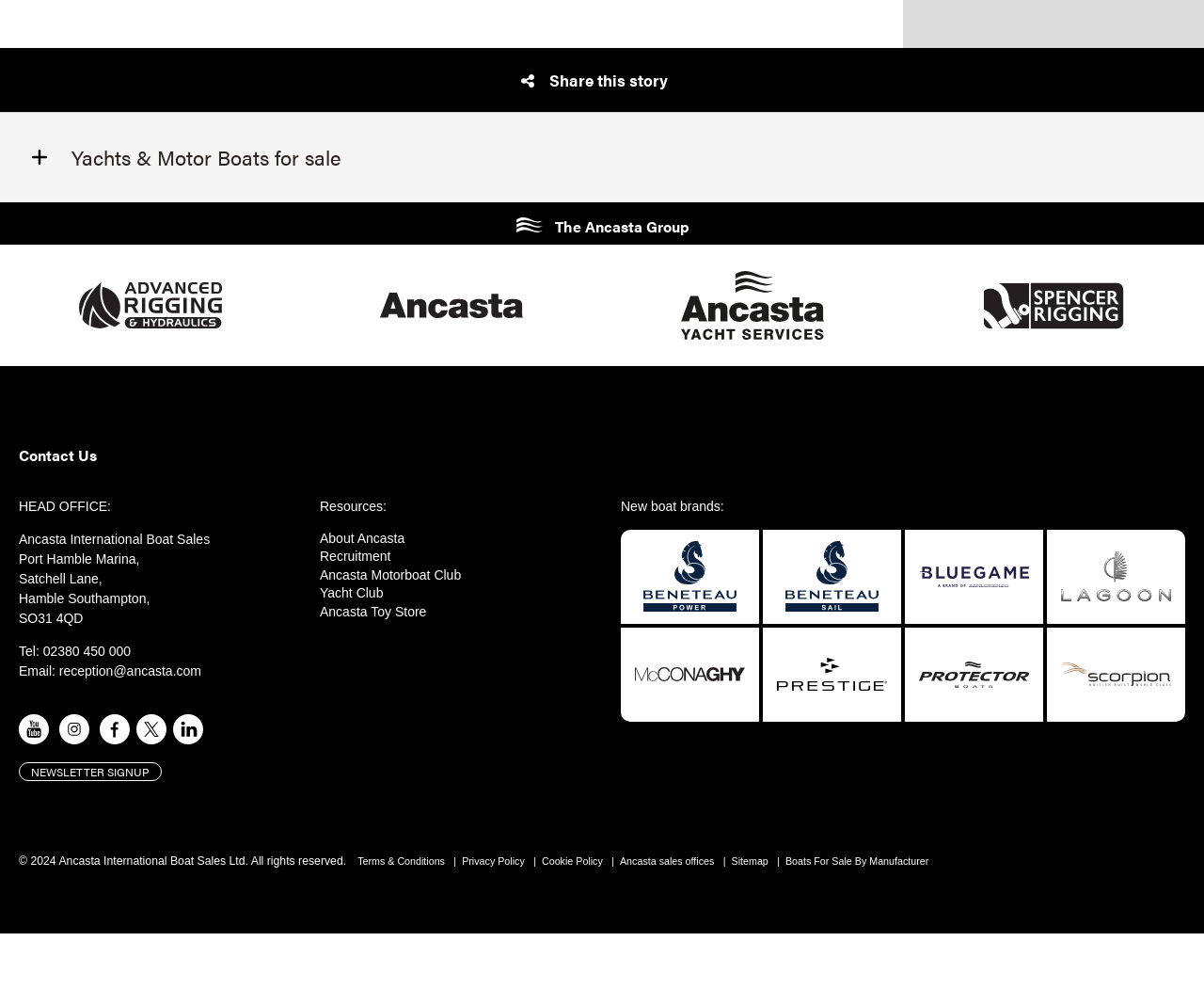Identify the bounding box coordinates necessary to click and complete the given instruction: "Learn more about 'Ancasta Yacht Services'".

[0.55, 0.33, 0.7, 0.399]